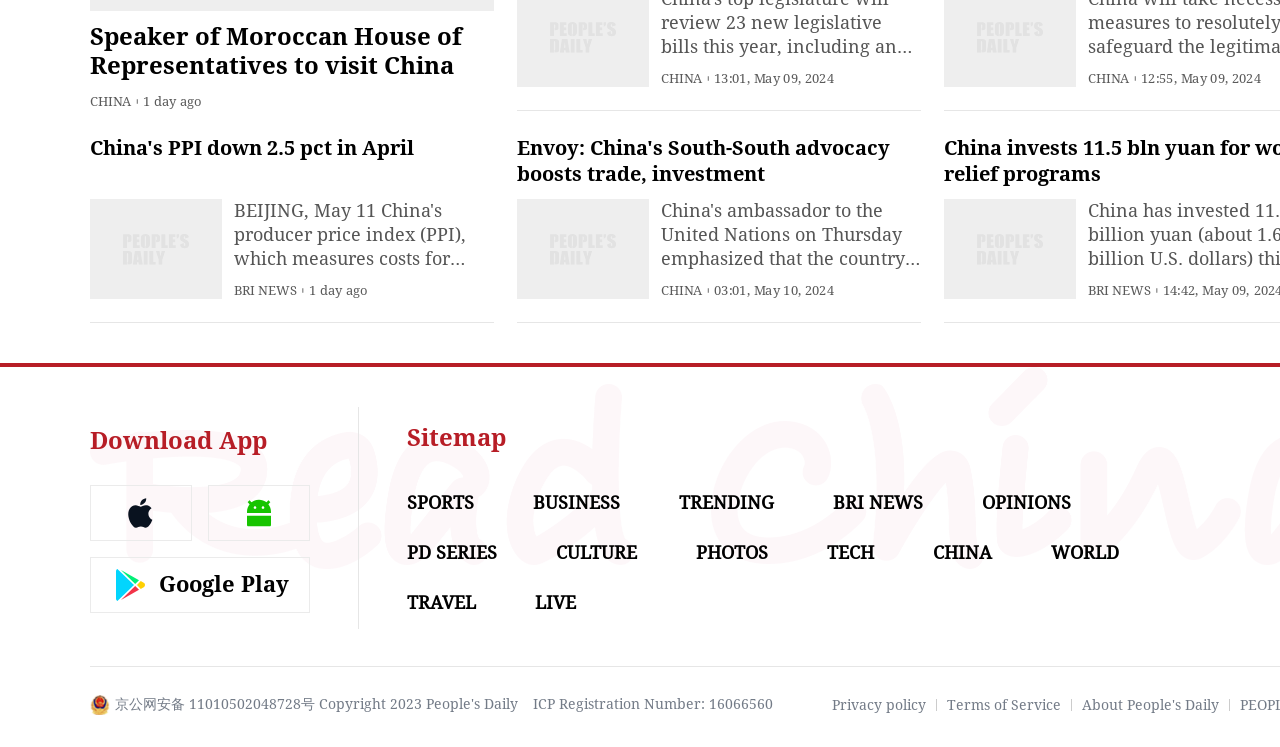How many news categories are listed at the top of the webpage?
Please provide a single word or phrase in response based on the screenshot.

7